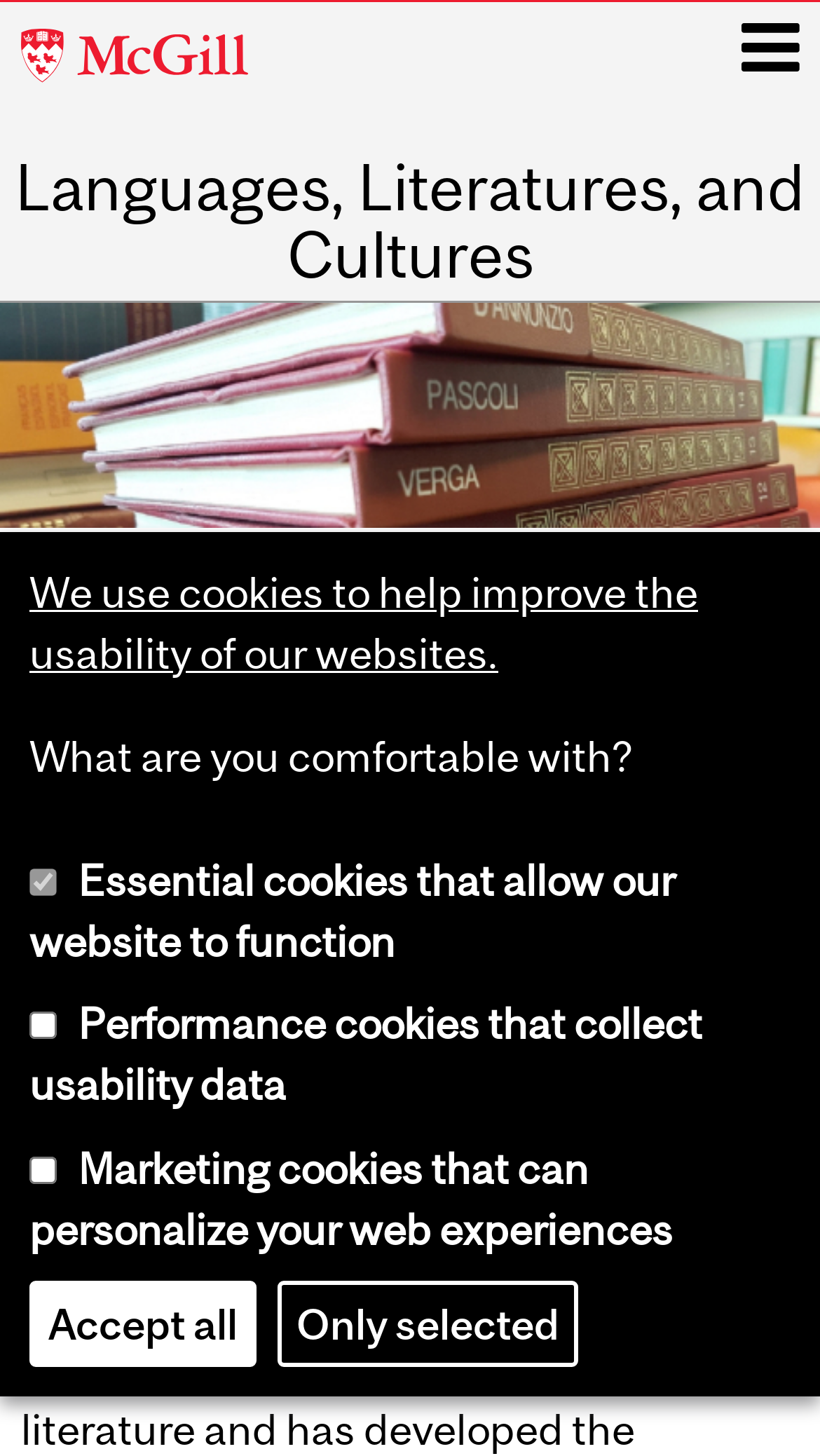What is the primary heading on this webpage?

Italian Graduate Studies